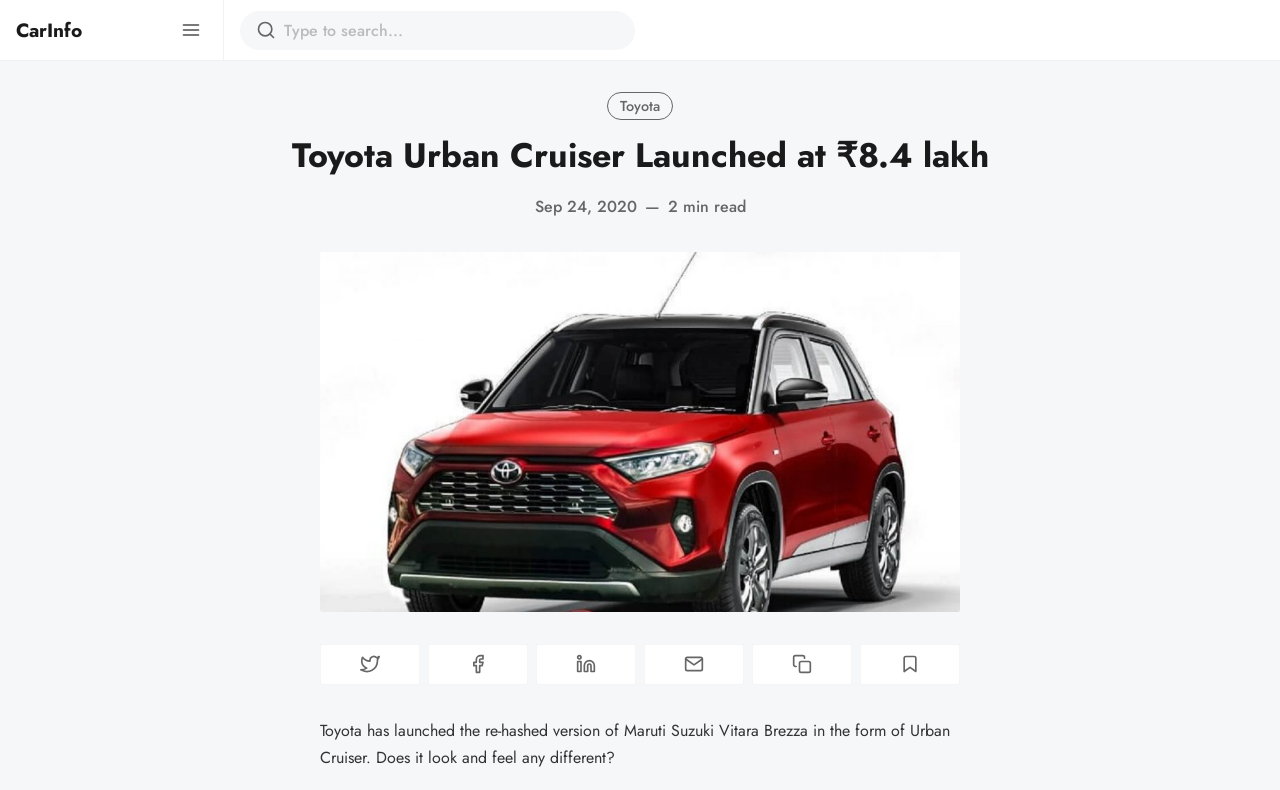Given the webpage screenshot and the description, determine the bounding box coordinates (top-left x, top-left y, bottom-right x, bottom-right y) that define the location of the UI element matching this description: CarInfo

[0.012, 0.012, 0.064, 0.063]